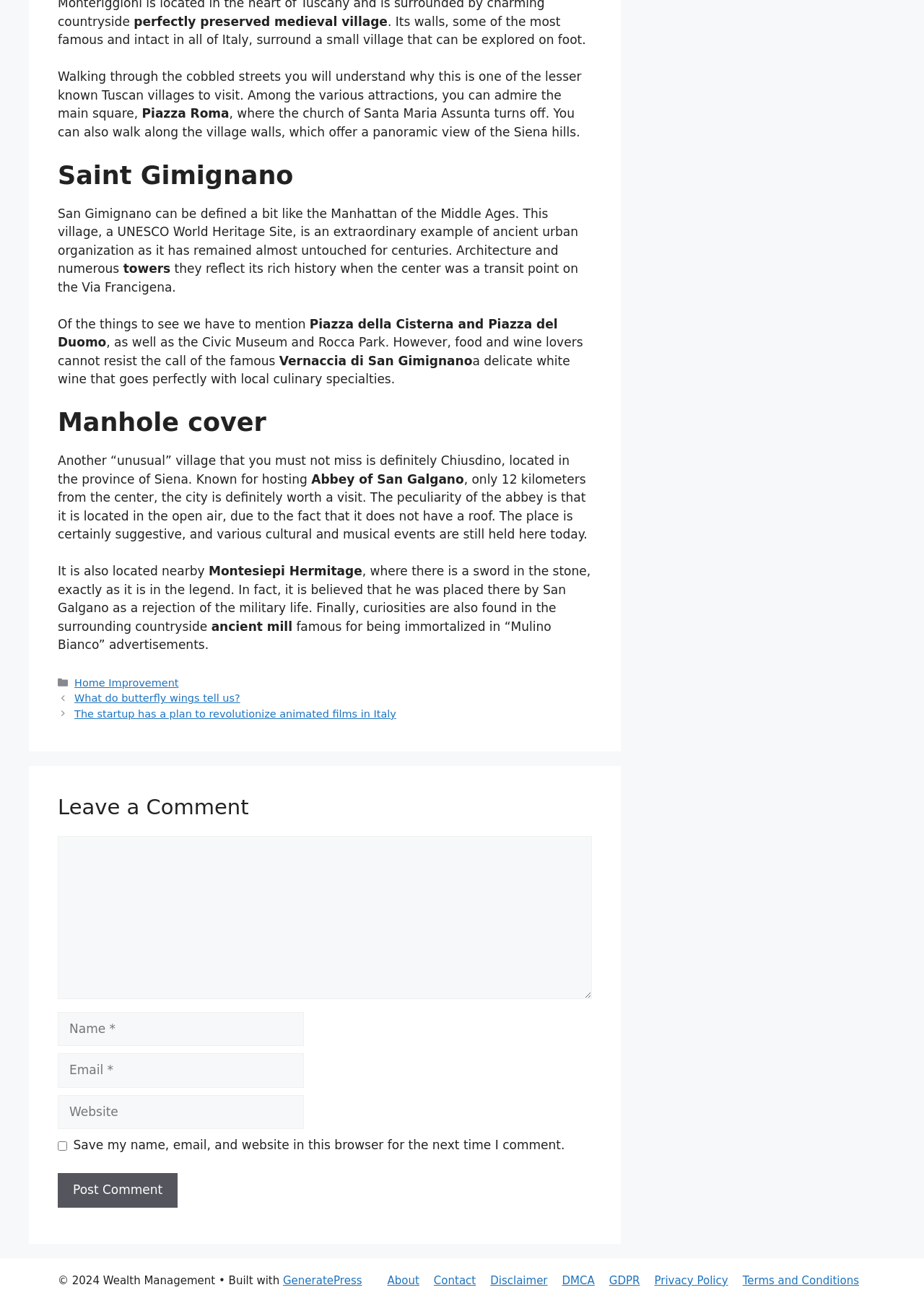Determine the bounding box coordinates of the clickable region to follow the instruction: "Enter your name in the 'Name' field".

[0.062, 0.777, 0.329, 0.803]